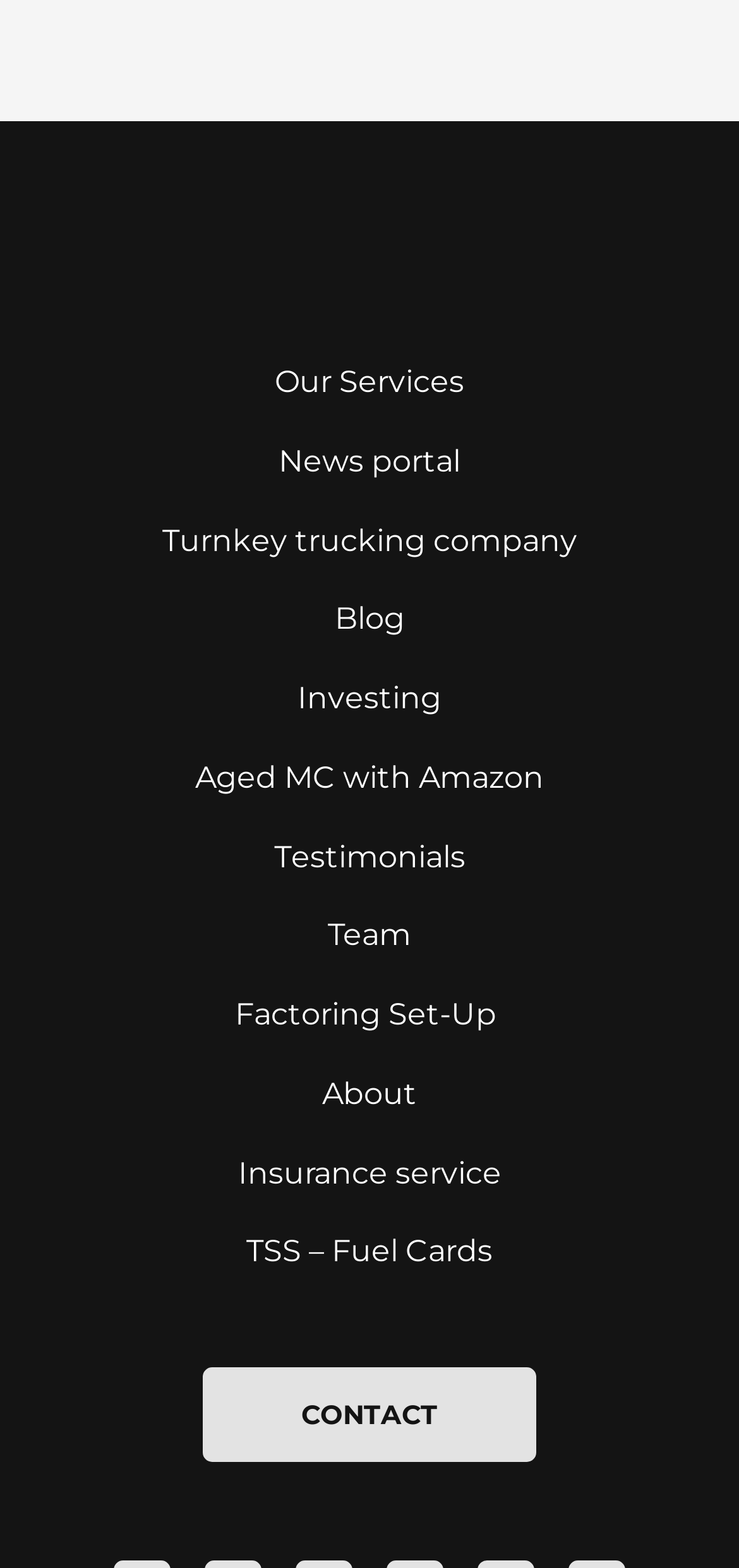What is the second link in the navigation menu?
Please use the visual content to give a single word or phrase answer.

News portal